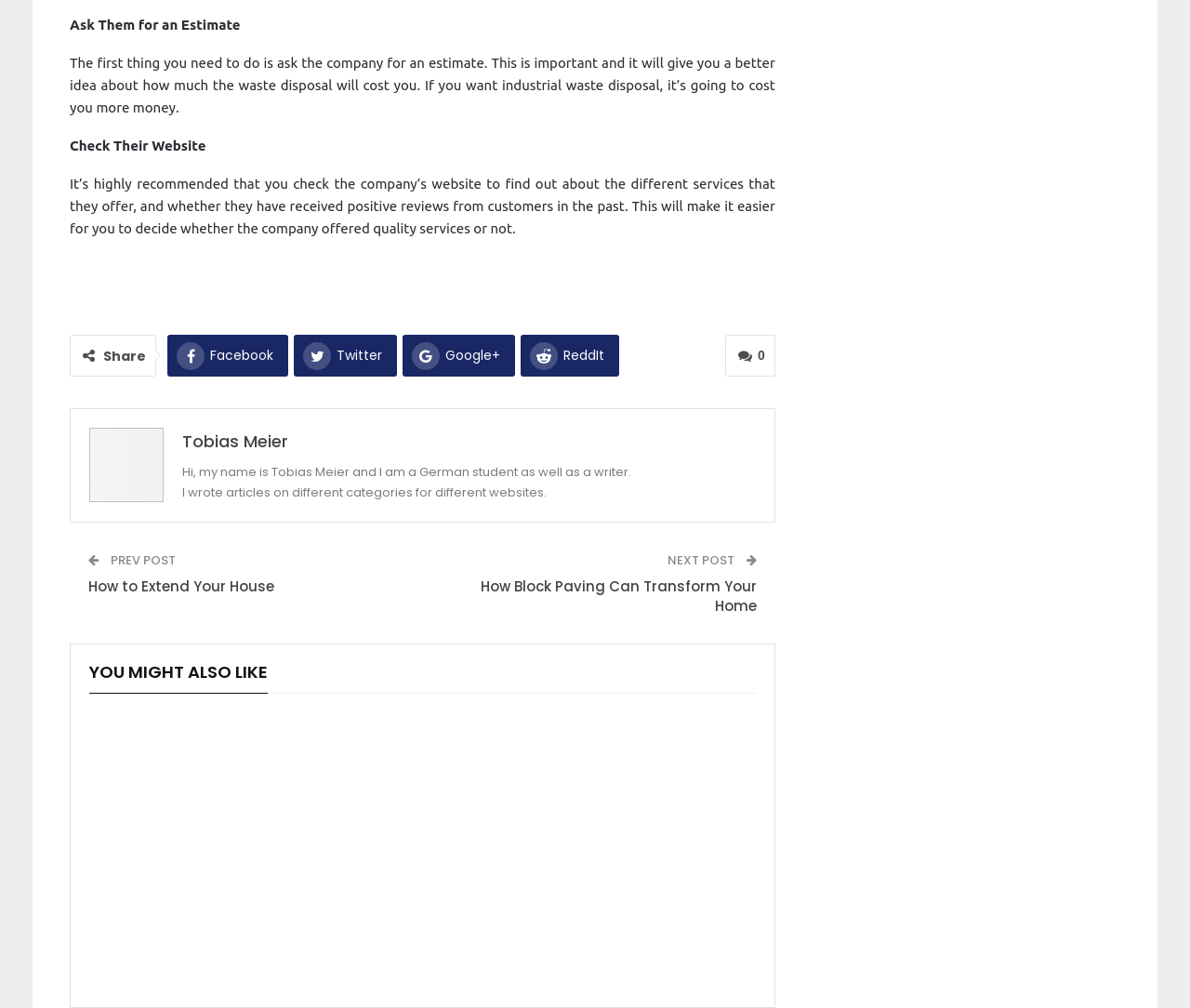Identify the bounding box coordinates for the region to click in order to carry out this instruction: "Click on the link to ask for an estimate". Provide the coordinates using four float numbers between 0 and 1, formatted as [left, top, right, bottom].

[0.609, 0.332, 0.651, 0.373]